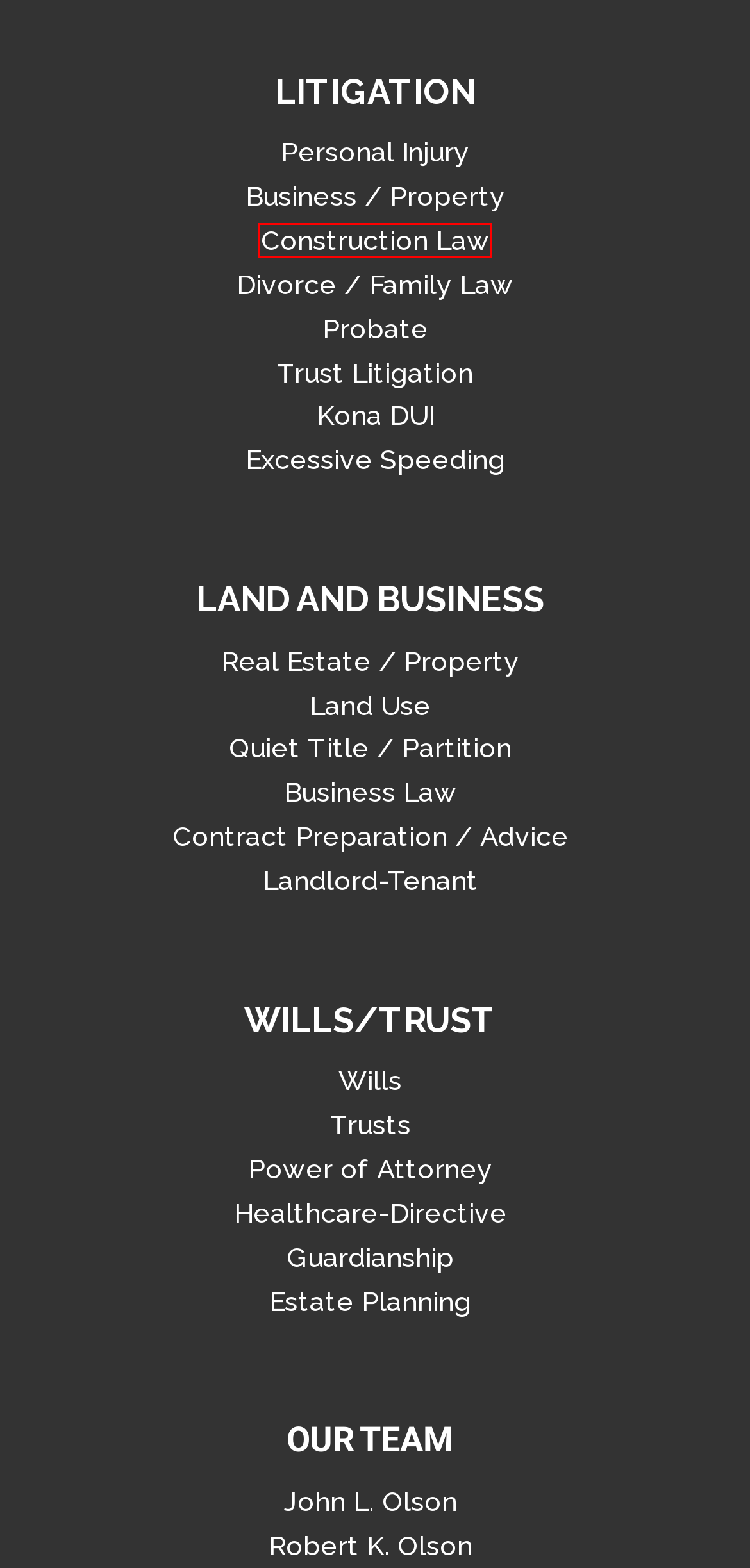Given a webpage screenshot with a UI element marked by a red bounding box, choose the description that best corresponds to the new webpage that will appear after clicking the element. The candidates are:
A. Real Estate Property Lawyers in Kona, Kailua, Kamuela, HI - Olson & Sons
B. Business Startup Attorney in Kona, Kailua, Kamuela, HI - Olson & Sons
C. Land and Business Attorneys in Kona, Kamuela, Hawaii - Olson & Sons
D. Robert K. Olson Lawyer at Kona Kamuela HI - Olson & Sons
E. Power of Attorney Lawyers in Kona, Kailua, Kamuela, HI - Olson & Sons
F. Construction Law & Mechanics Lien Attorney Kona, Kamuela, HI - Olson & Sons
G. Contract Preparation Lawyer in Kona, Kailua, Kamuela, HI - Olson & Sons
H. Landlord Tenant Attorneys in Kona, Kailua, Kamuela, HI - Olson & Sons

F